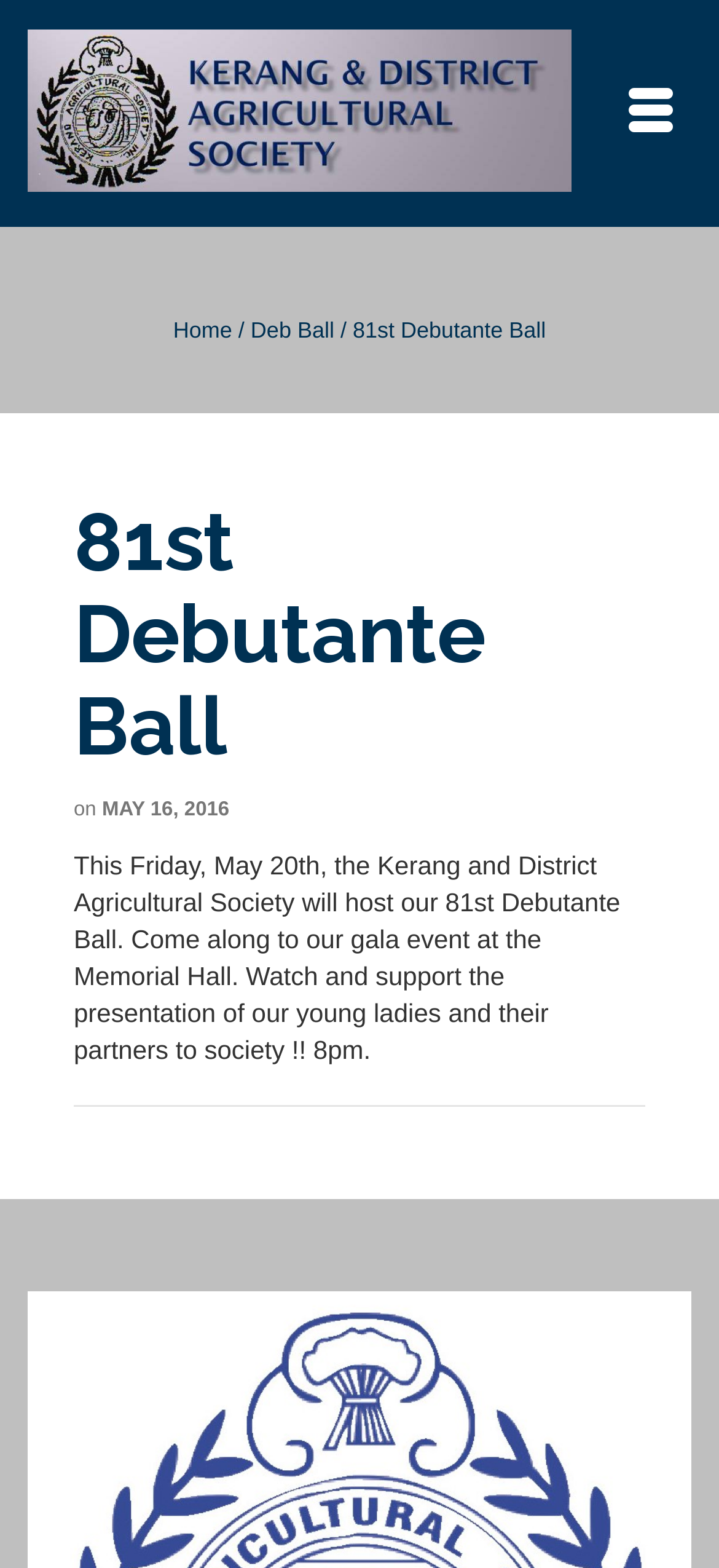Give a one-word or phrase response to the following question: What is the name of the organization hosting the event?

Kerang and District Agricultural Society